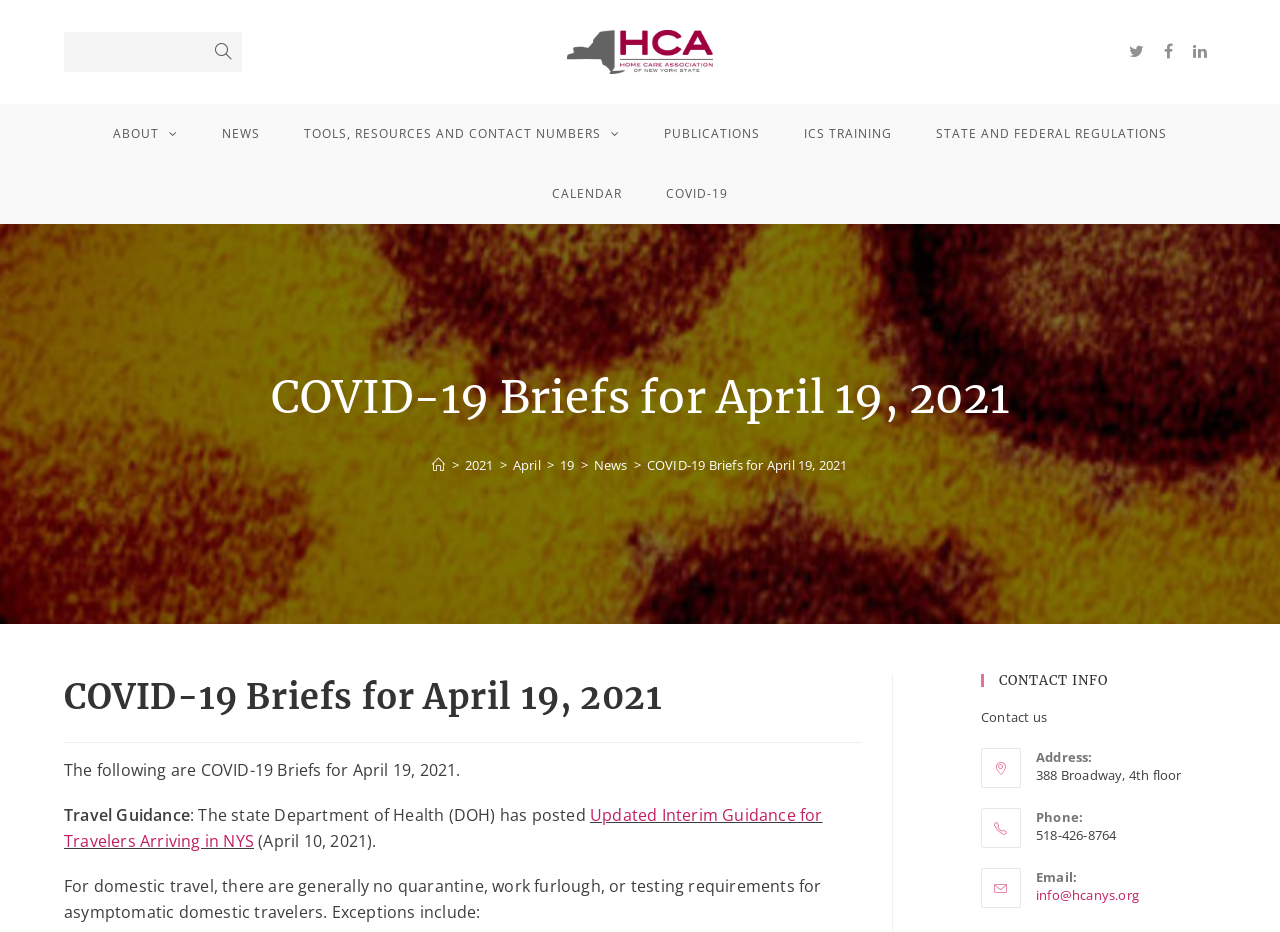What is the purpose of the searchbox?
Please elaborate on the answer to the question with detailed information.

The searchbox is a UI element that allows users to input keywords or phrases to search for specific information within the website. Its purpose is to facilitate quick access to relevant content.